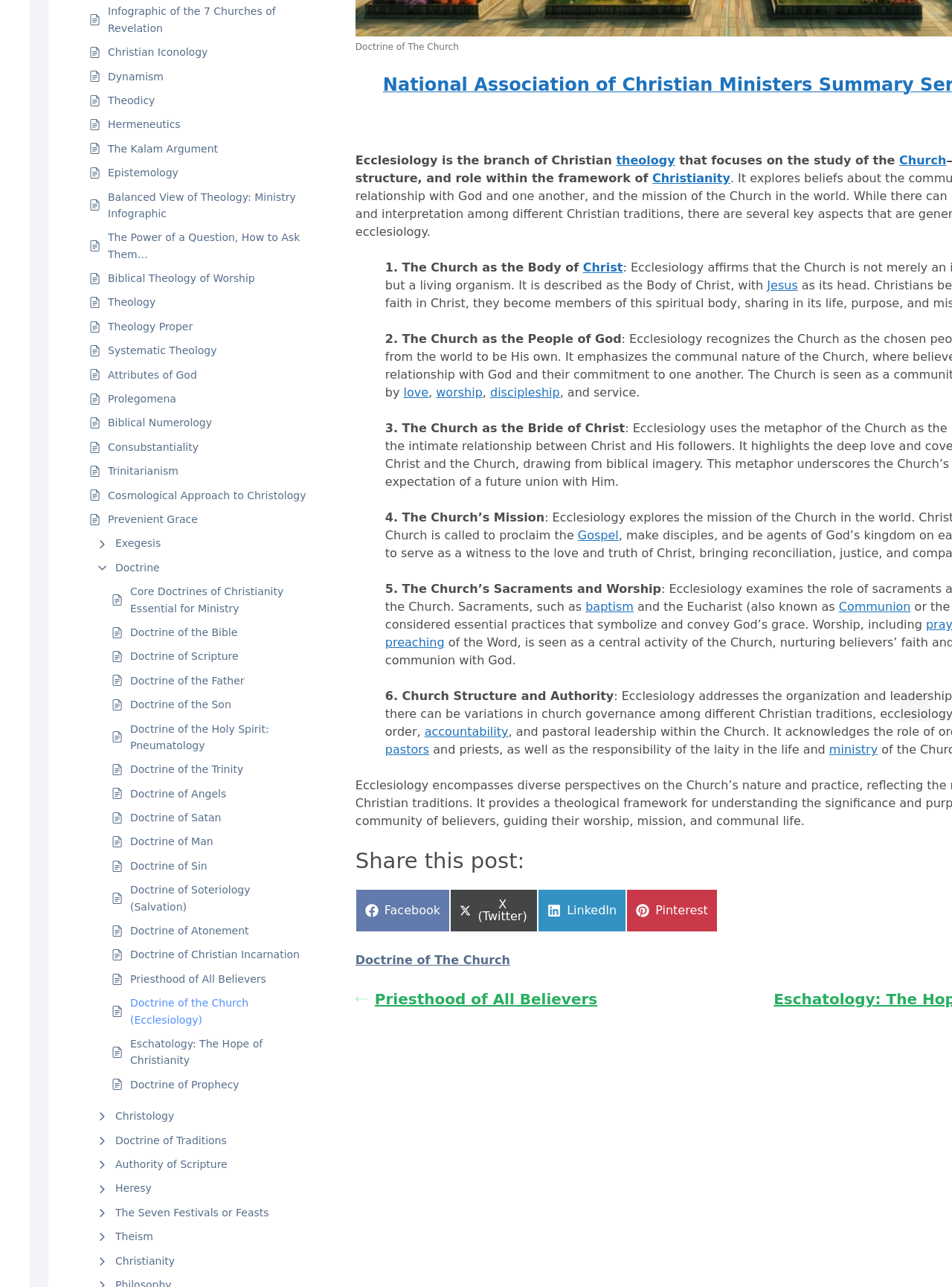Find and provide the bounding box coordinates for the UI element described with: "Doctrine of the Trinity".

[0.137, 0.592, 0.256, 0.604]